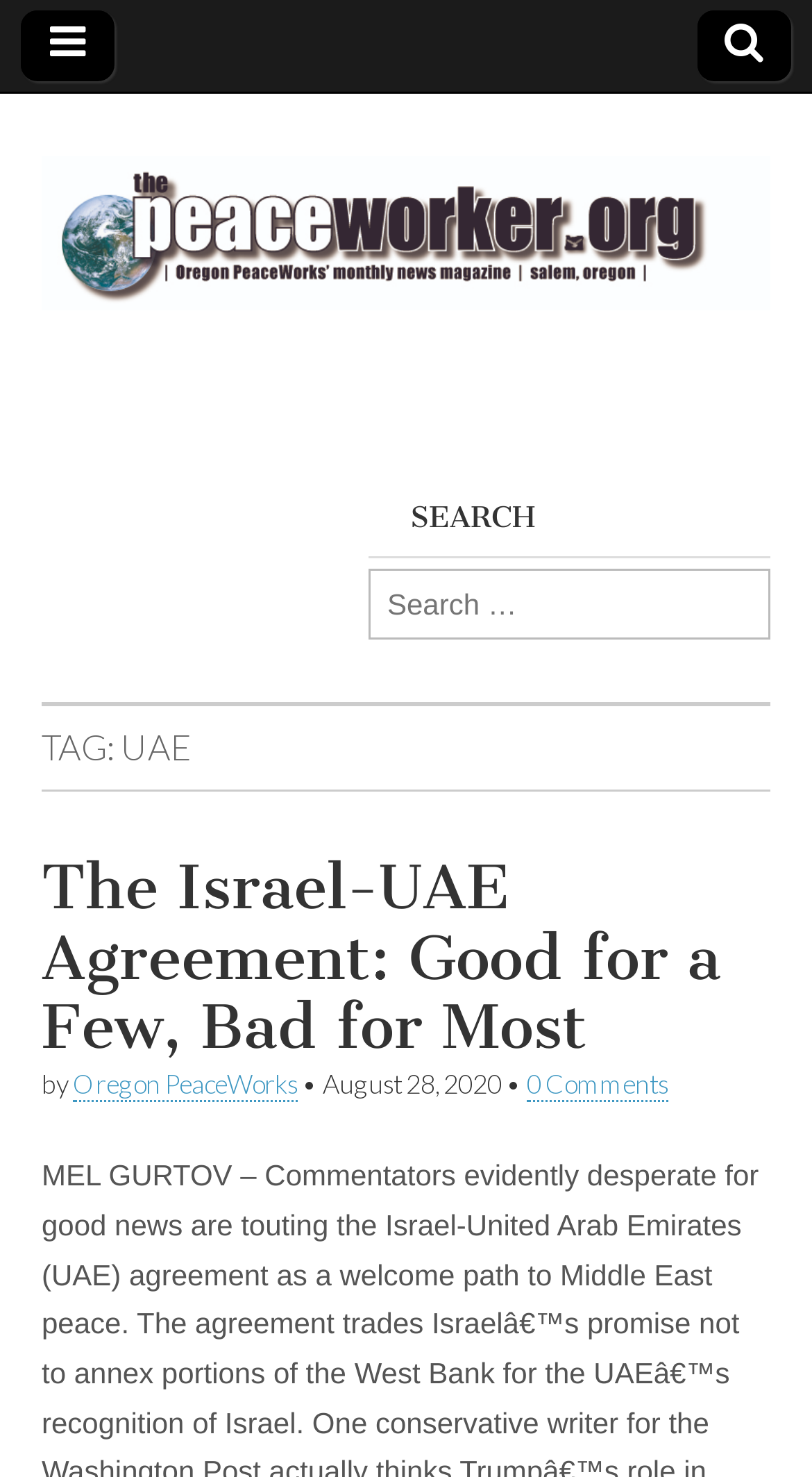Please answer the following question using a single word or phrase: 
Who is the author of the first article?

Oregon PeaceWorks